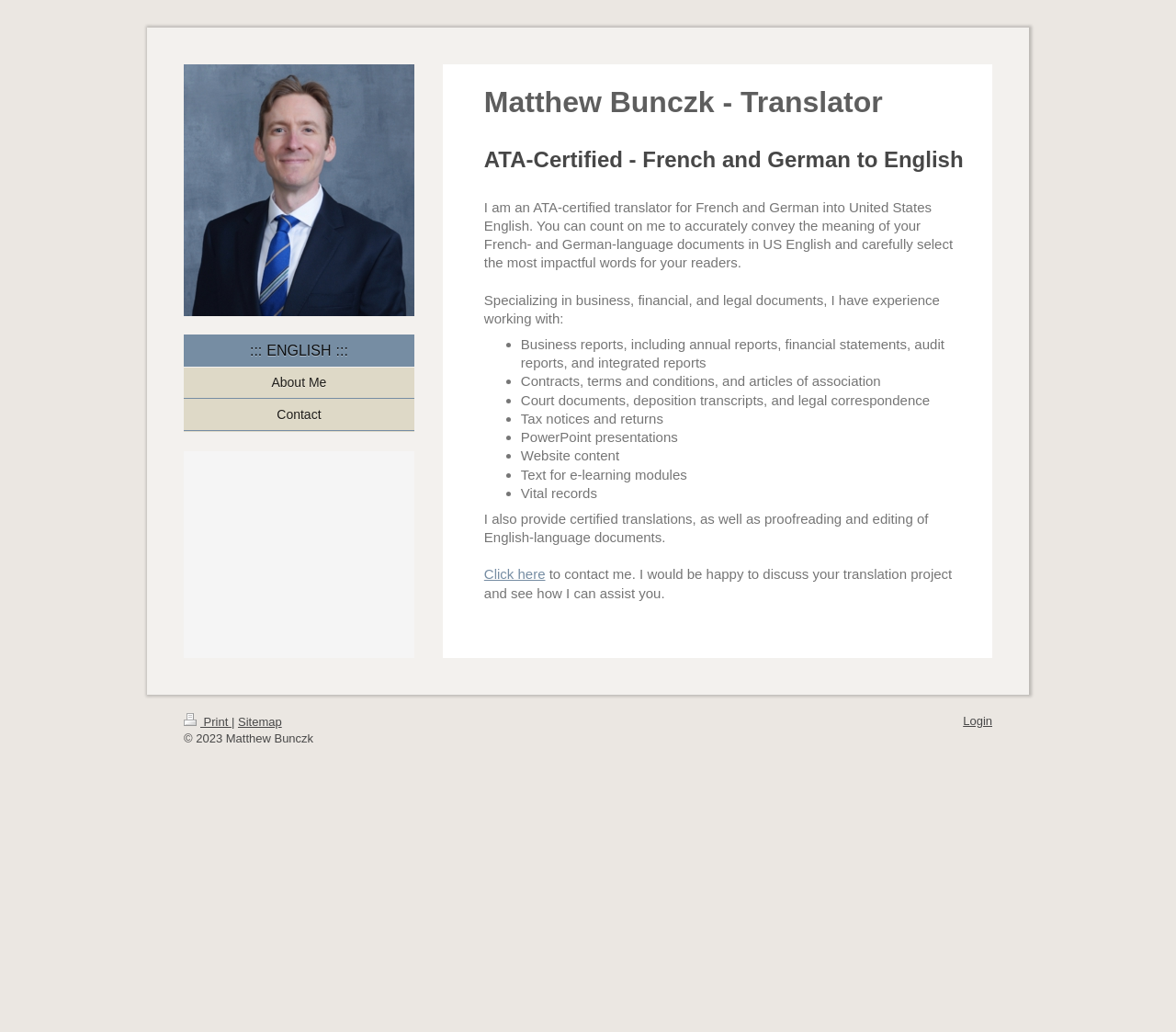Respond to the question below with a concise word or phrase:
What is the copyright year of the webpage?

2023